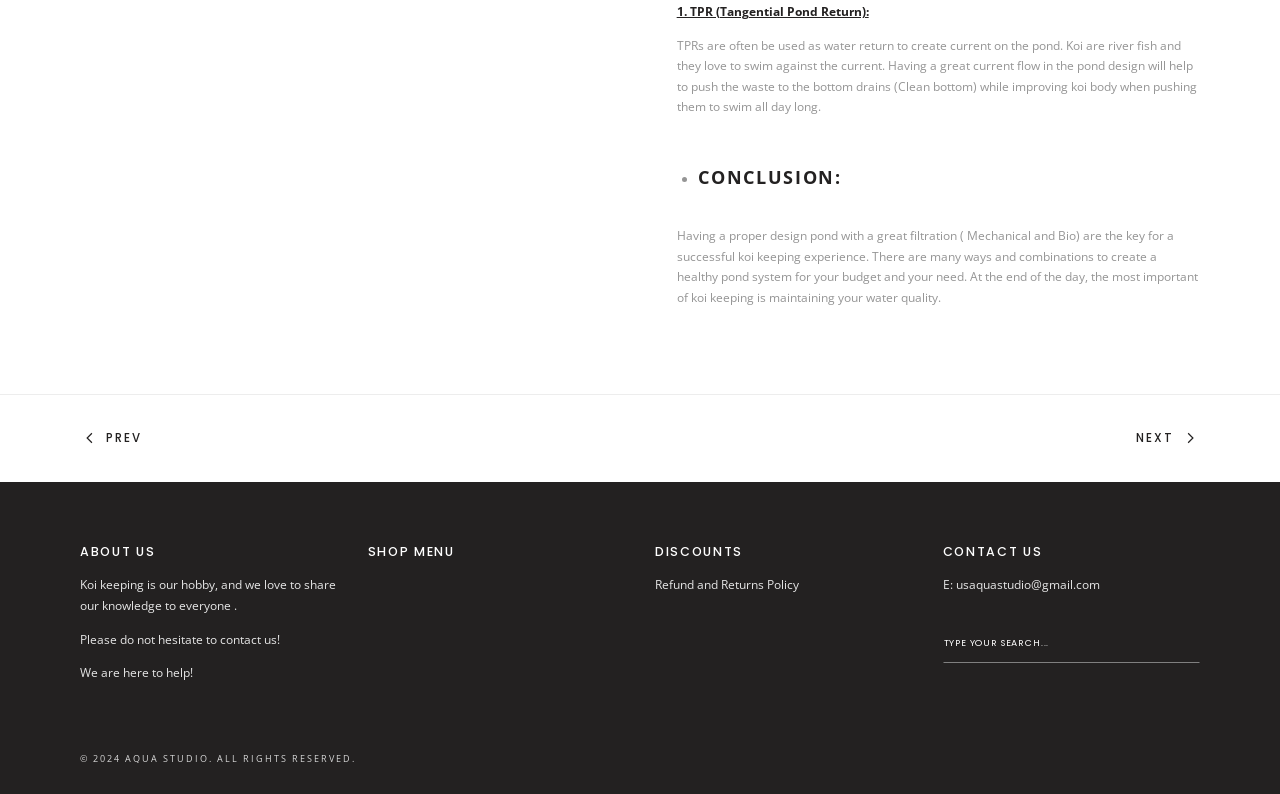Identify the bounding box for the element characterized by the following description: "NextPond Design".

[0.512, 0.539, 0.938, 0.565]